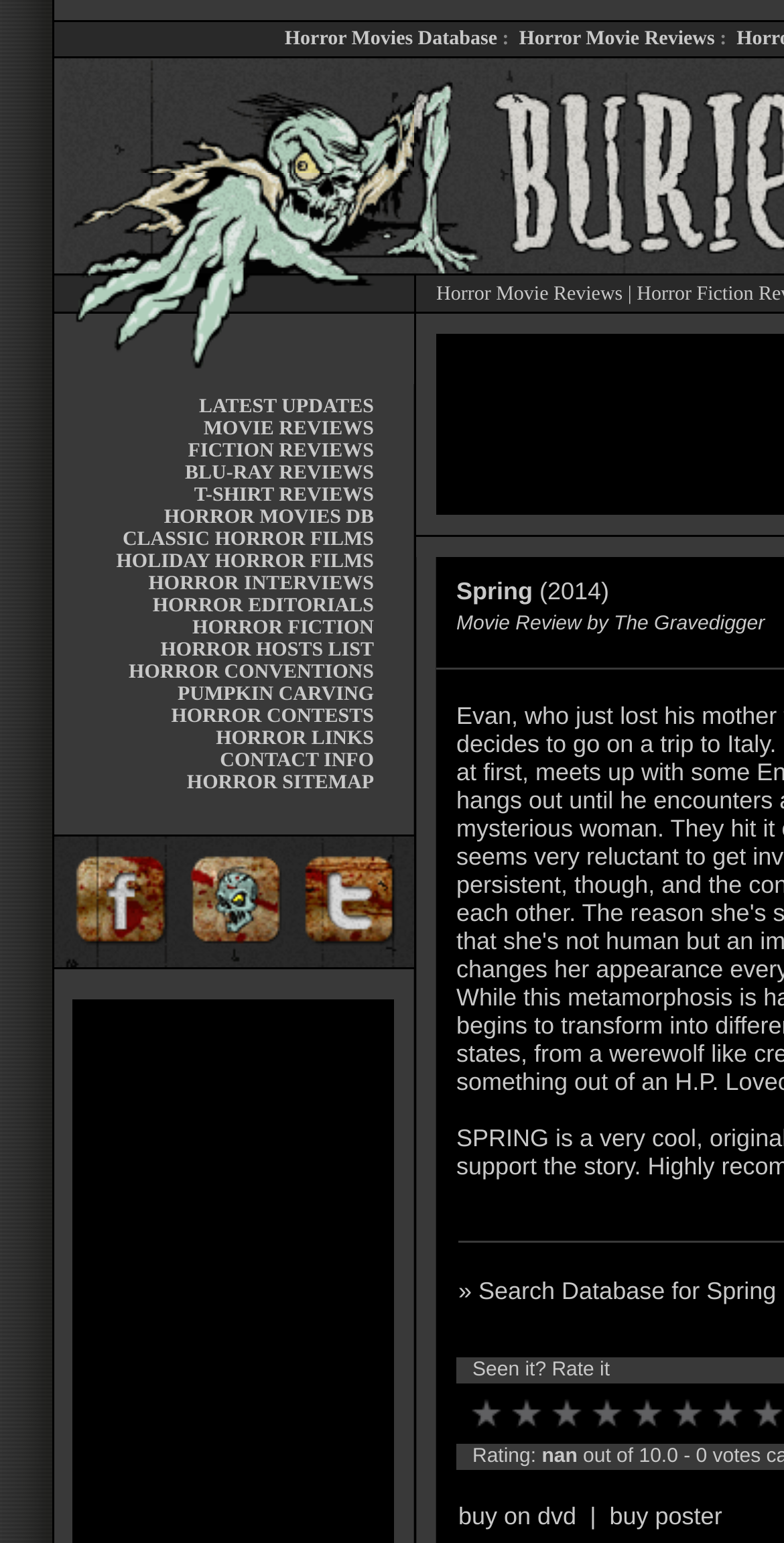Please predict the bounding box coordinates of the element's region where a click is necessary to complete the following instruction: "Follow Buried.com on Facebook". The coordinates should be represented by four float numbers between 0 and 1, i.e., [left, top, right, bottom].

[0.069, 0.616, 0.223, 0.631]